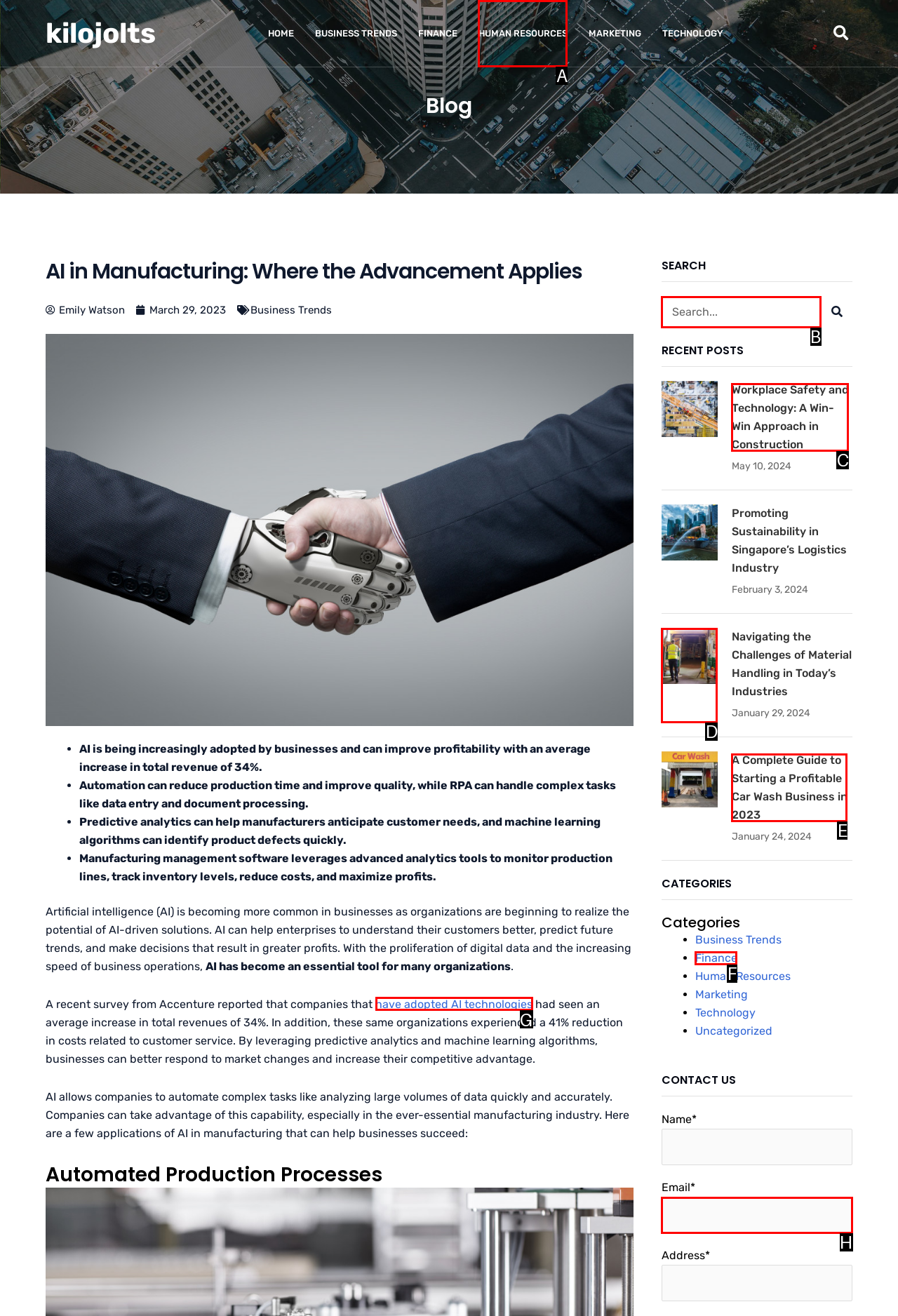Choose the UI element that best aligns with the description: have adopted AI technologies
Respond with the letter of the chosen option directly.

G